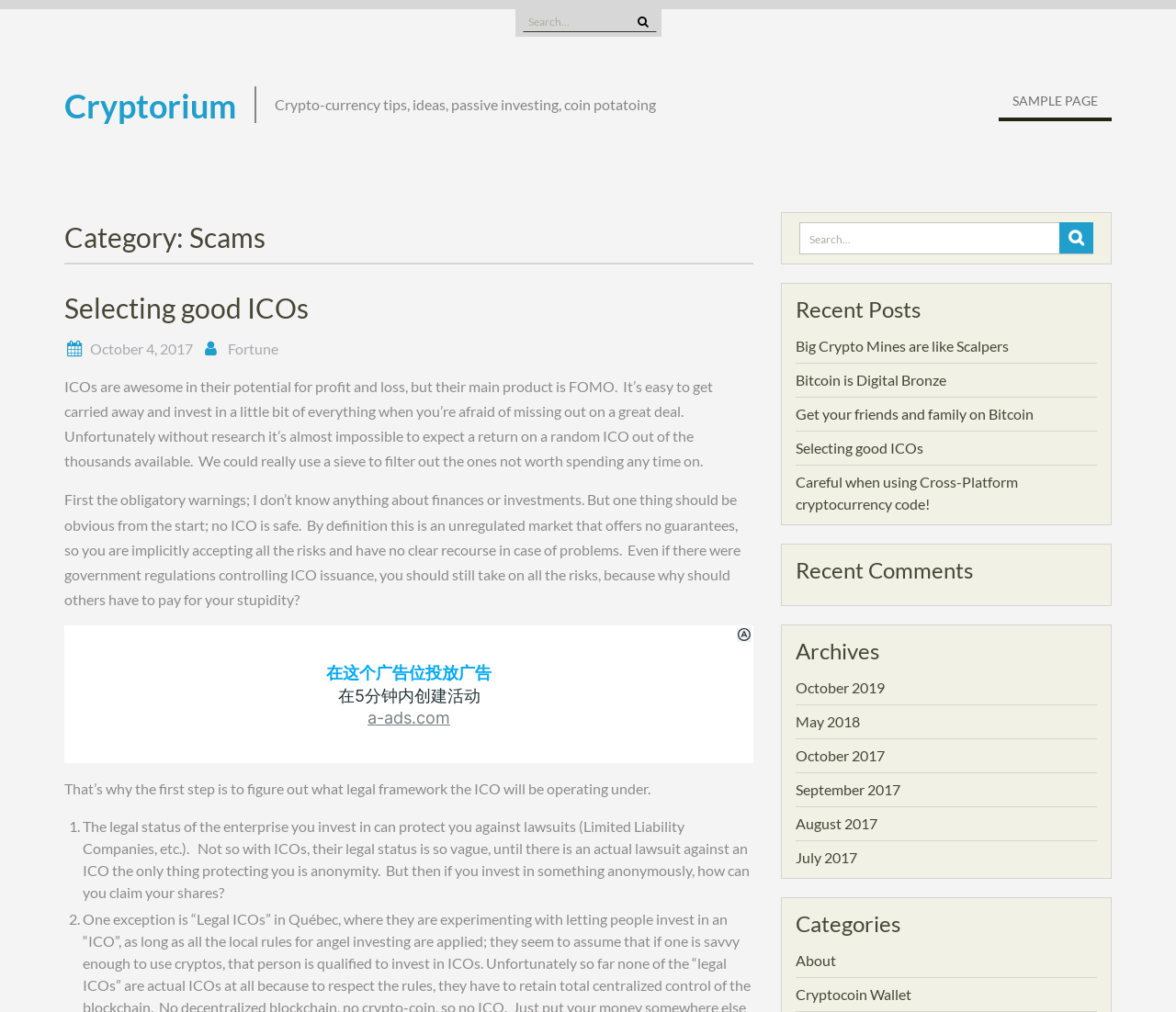Please specify the bounding box coordinates of the clickable region to carry out the following instruction: "Search for cryptocurrency tips". The coordinates should be four float numbers between 0 and 1, in the format [left, top, right, bottom].

[0.68, 0.219, 0.93, 0.251]